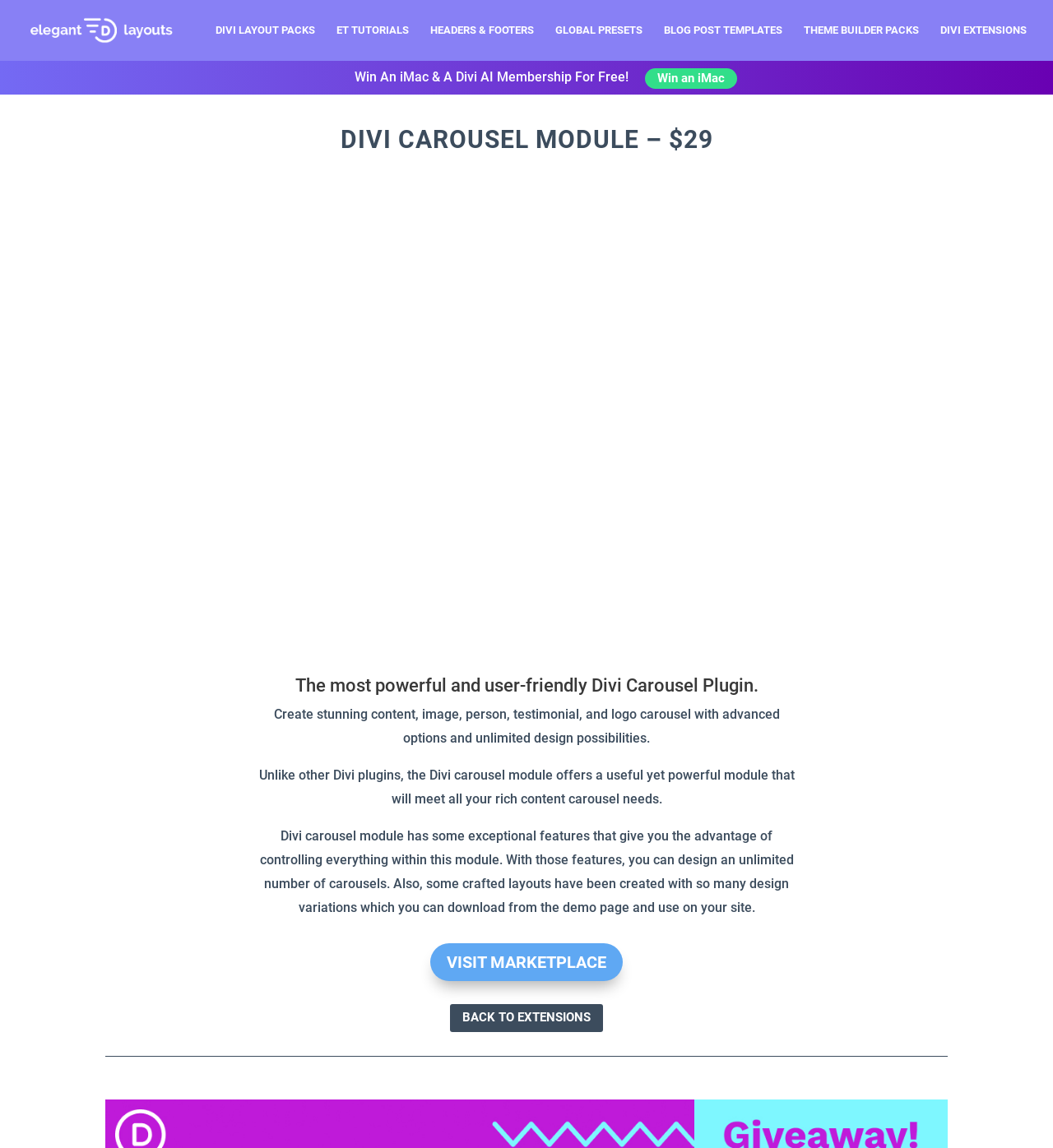From the element description: "Divi Extensions", extract the bounding box coordinates of the UI element. The coordinates should be expressed as four float numbers between 0 and 1, in the order [left, top, right, bottom].

[0.893, 0.021, 0.975, 0.053]